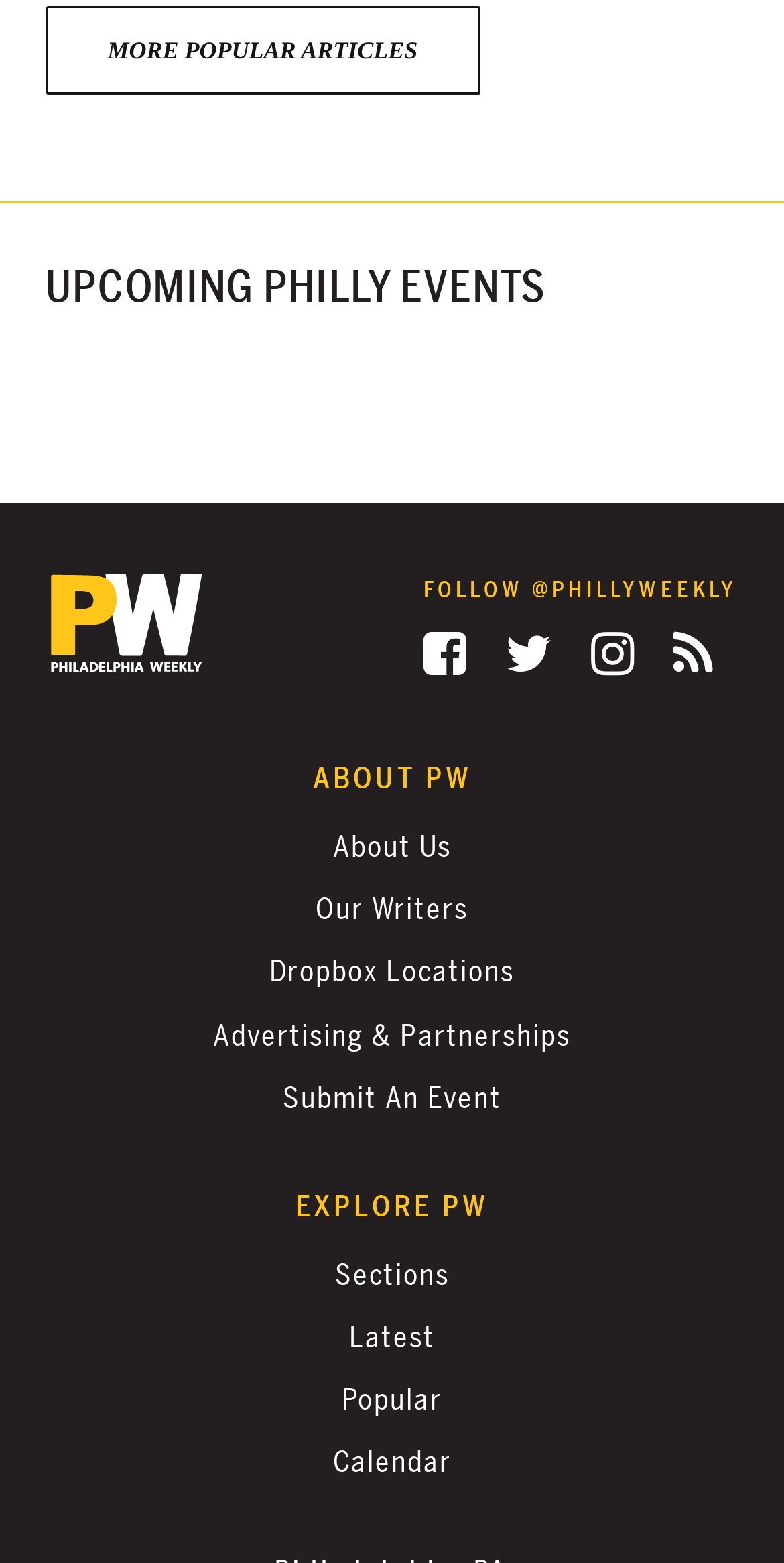Identify the bounding box coordinates for the UI element described by the following text: "Our Writers". Provide the coordinates as four float numbers between 0 and 1, in the format [left, top, right, bottom].

[0.403, 0.57, 0.597, 0.596]